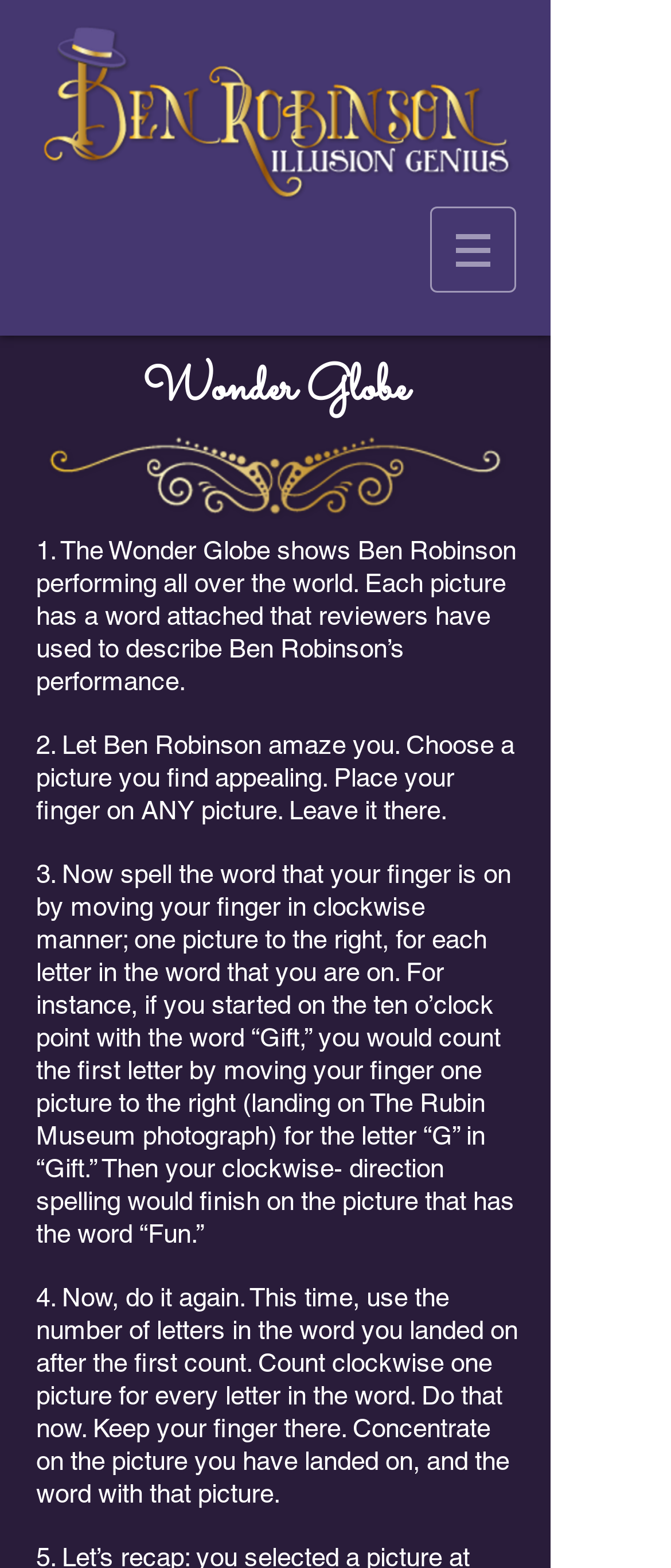Describe every aspect of the webpage in a detailed manner.

The webpage is about Ben Robinson, an illusion genius, and his Wonder Globe. At the top left corner, there is a logo of Ben Robinson, which is also a link to his name. Below the logo, there is a navigation menu labeled "Site" with a button that has a popup menu.

To the right of the navigation menu, there is a heading that reads "Wonder Globe". Below the heading, there is an image of a title flourish. The main content of the webpage is a set of instructions, divided into four steps, that explain how to use the Wonder Globe. The instructions are presented in a series of paragraphs, with each step building upon the previous one.

The first step explains that the Wonder Globe shows Ben Robinson performing all over the world, with each picture having a word attached that reviewers have used to describe his performance. The second step instructs the user to choose a picture they find appealing and place their finger on it. The third step explains how to spell the word that the finger is on by moving it in a clockwise manner, one picture to the right for each letter in the word. The fourth step instructs the user to repeat the process, using the number of letters in the word they landed on after the first count.

Throughout the instructions, there are short paragraphs of text, with some blank lines in between, making it easy to read and follow along. The overall layout is organized, with clear headings and concise text, making it easy to understand how to use the Wonder Globe.